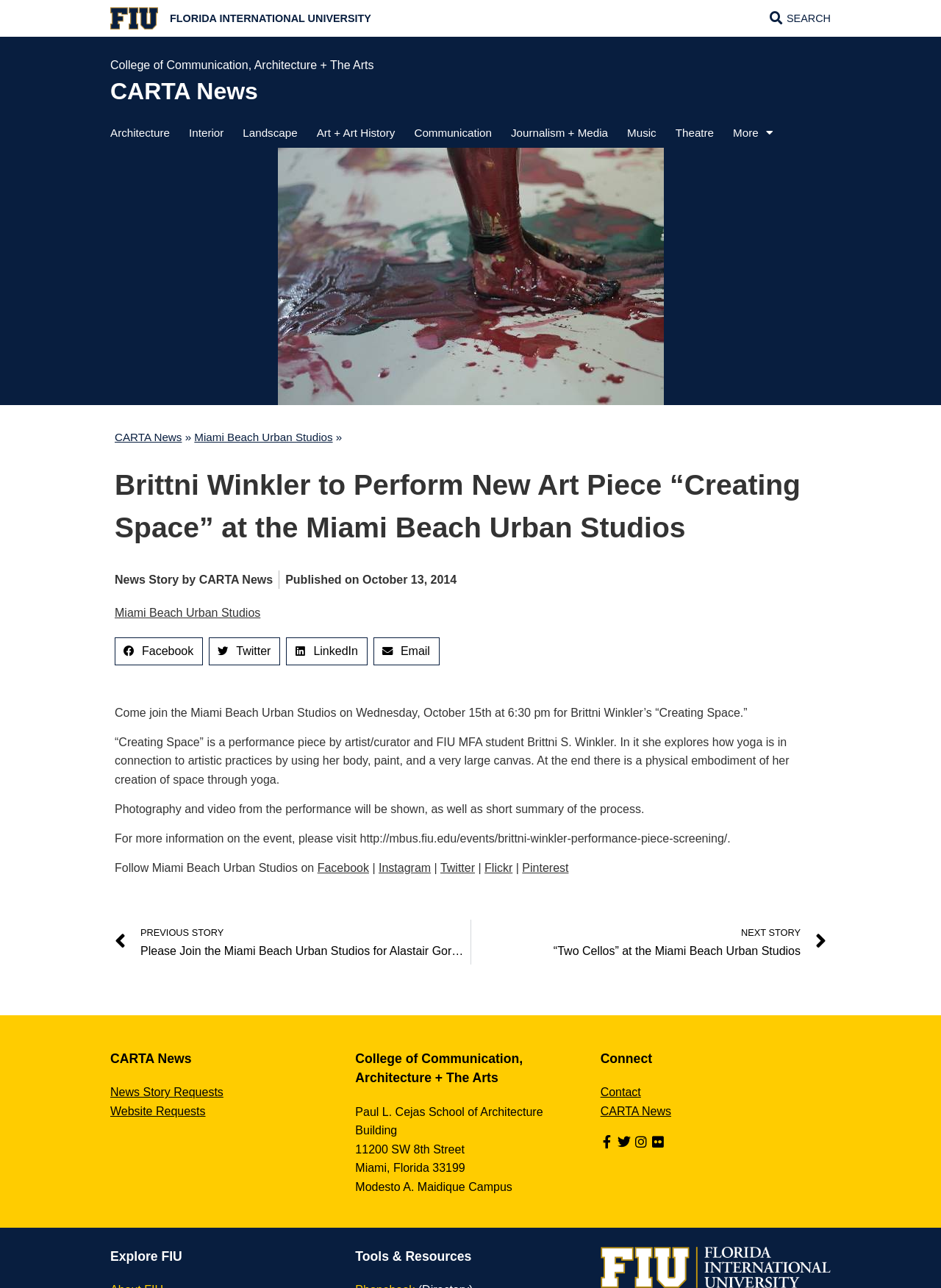Kindly provide the bounding box coordinates of the section you need to click on to fulfill the given instruction: "Share on Facebook".

[0.123, 0.495, 0.215, 0.516]